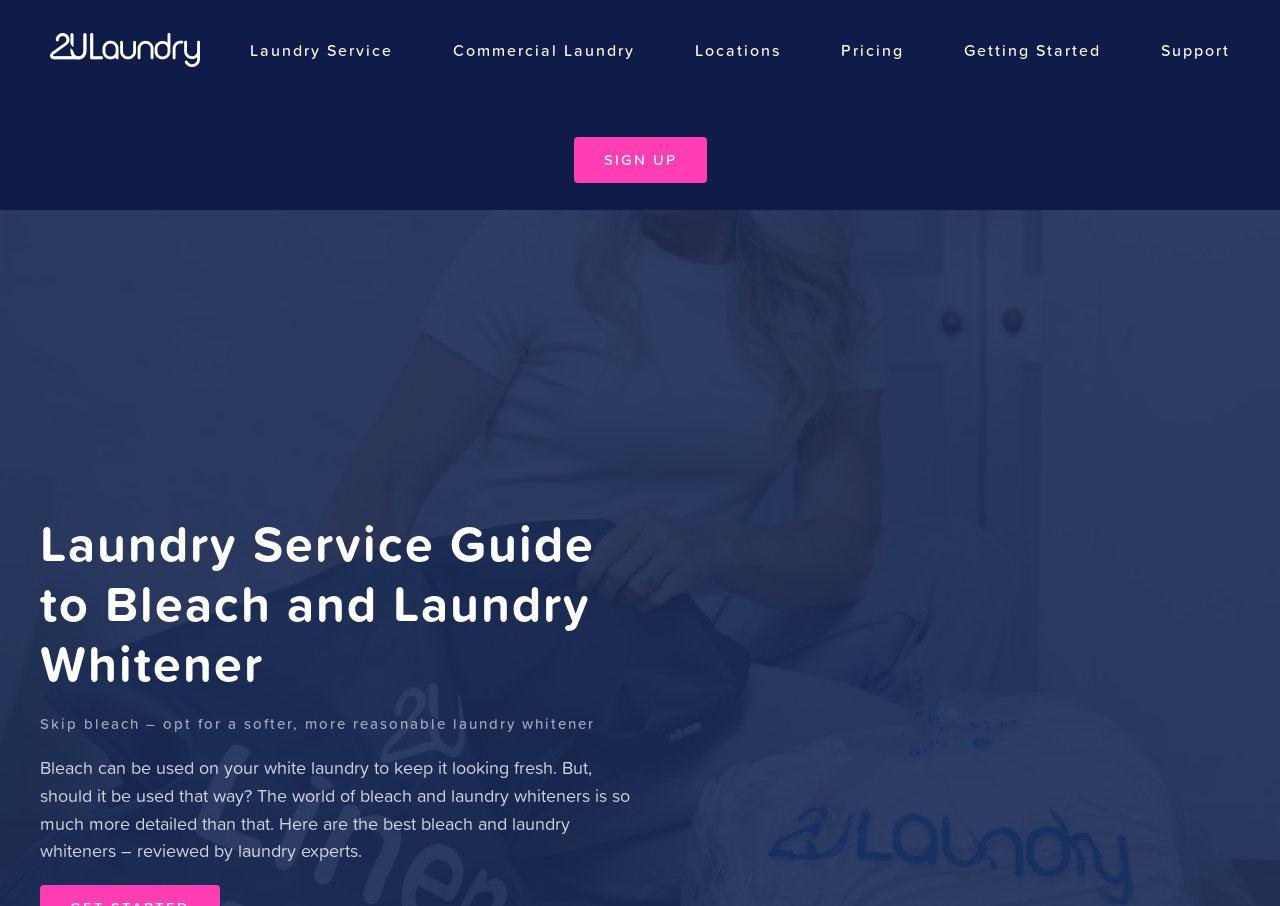Could you specify the bounding box coordinates for the clickable section to complete the following instruction: "Skip to main content"?

[0.035, 0.05, 0.161, 0.079]